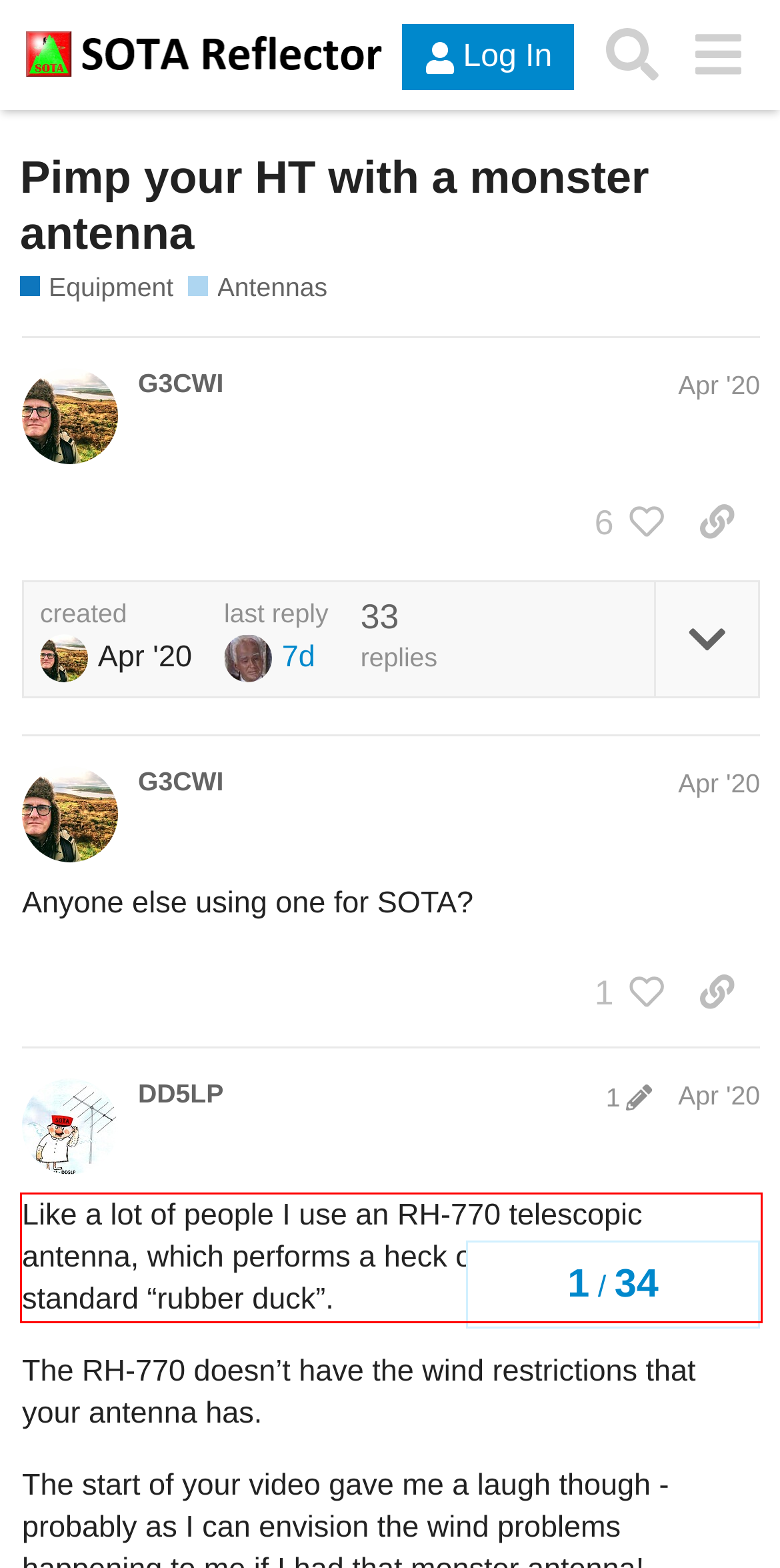Perform OCR on the text inside the red-bordered box in the provided screenshot and output the content.

Like a lot of people I use an RH-770 telescopic antenna, which performs a heck of a lot better than the standard “rubber duck”.